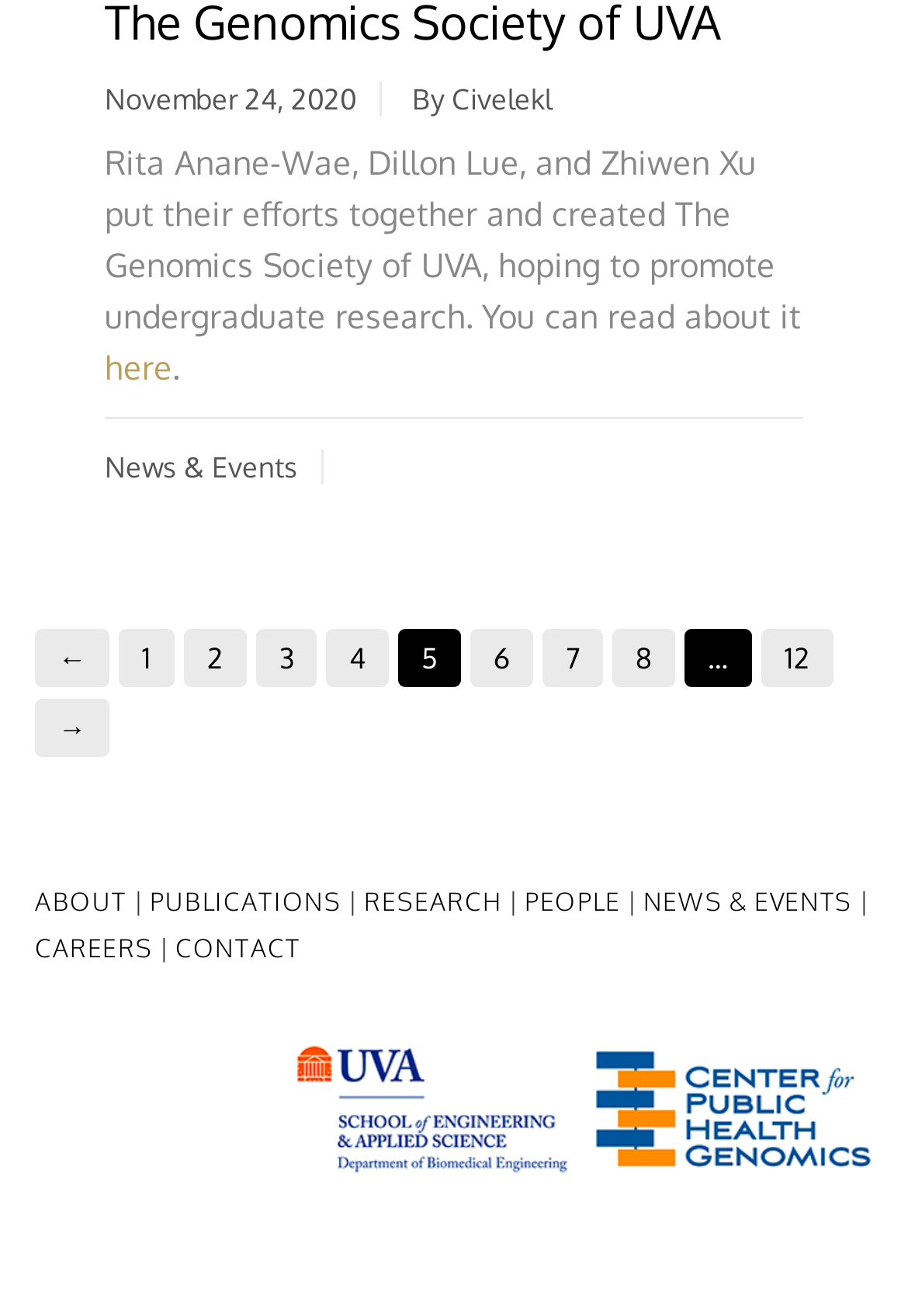Provide the bounding box coordinates of the HTML element this sentence describes: "News & Events".

[0.708, 0.673, 0.939, 0.697]